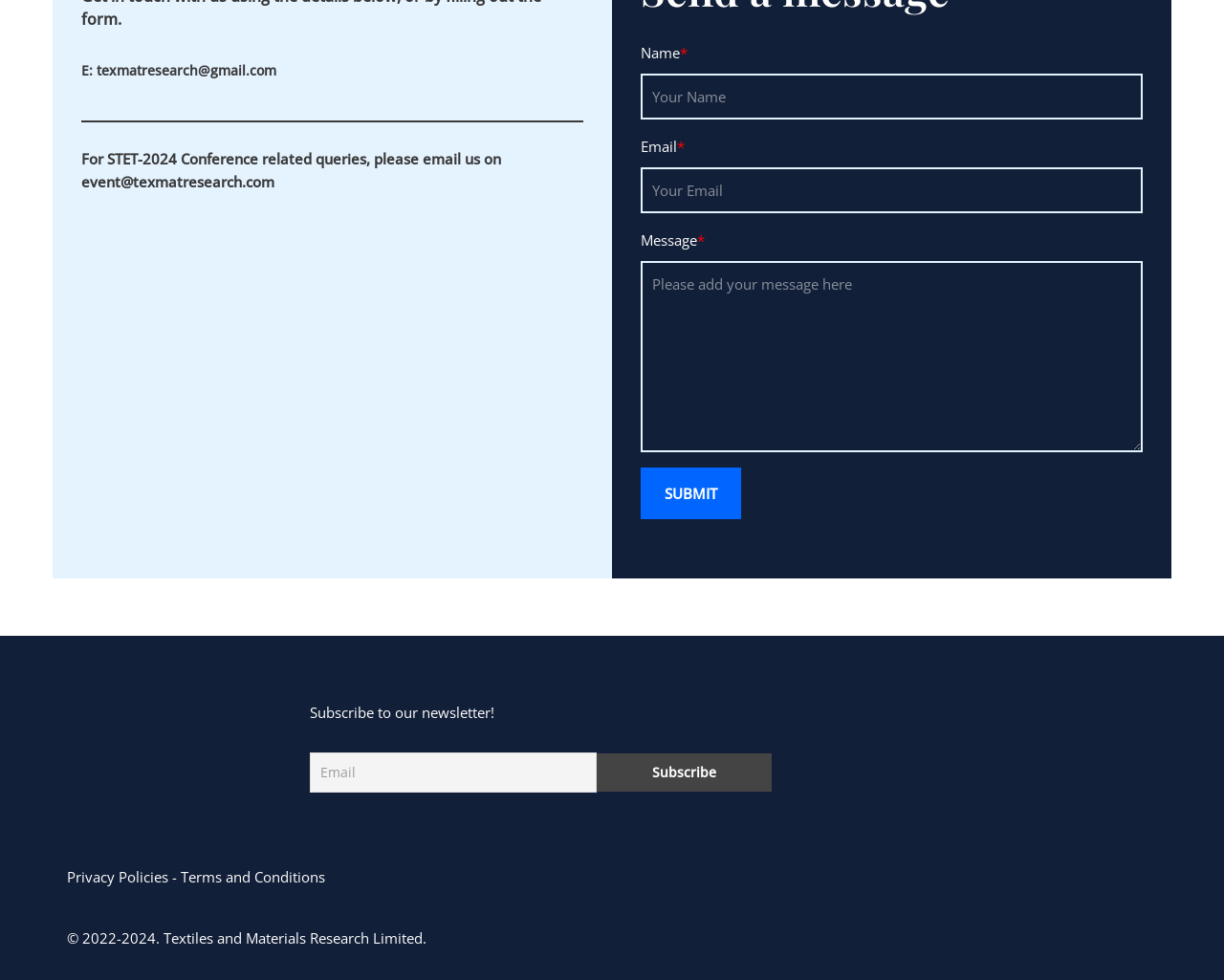What can be subscribed to on this webpage?
Answer the question using a single word or phrase, according to the image.

newsletter